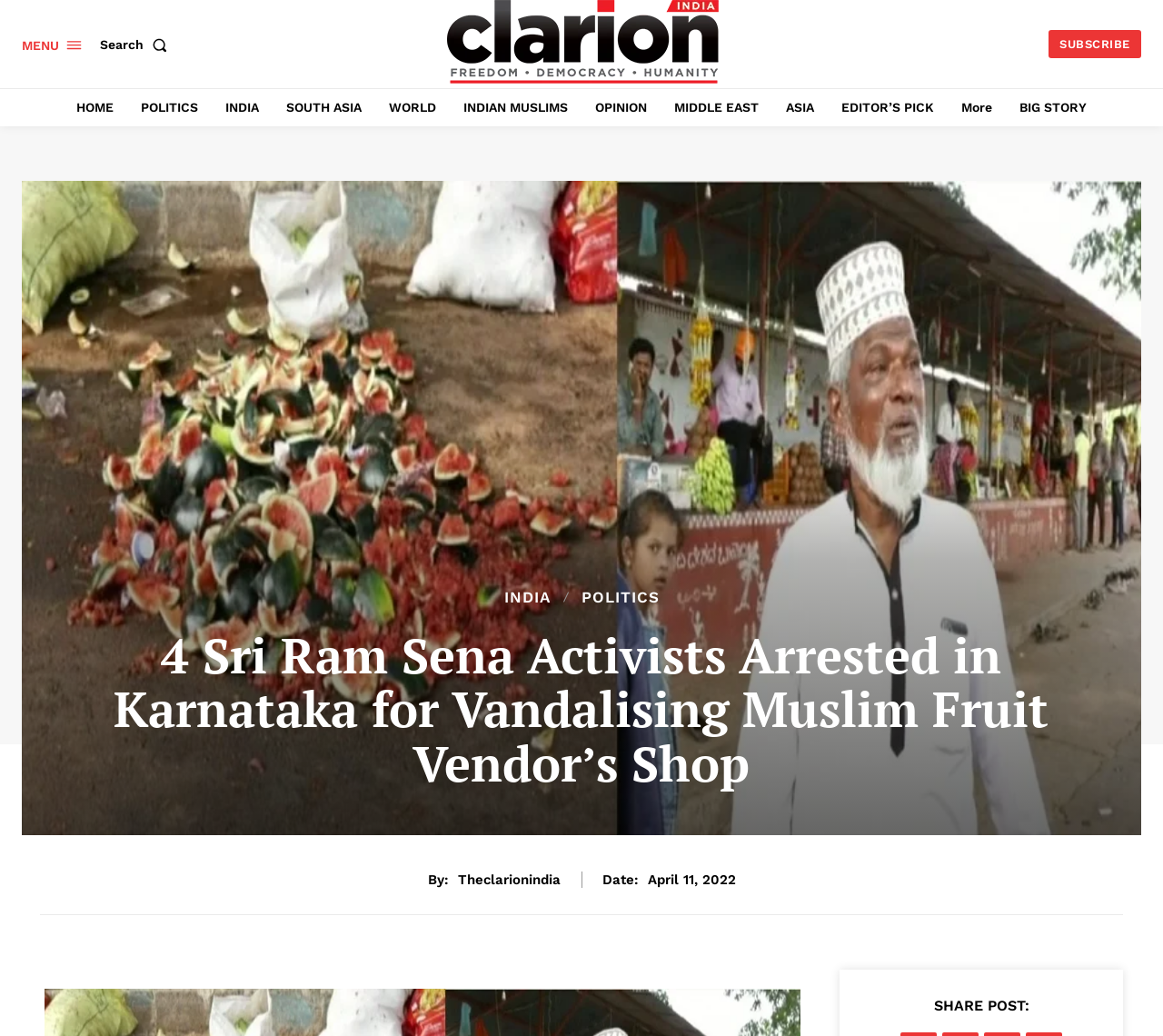Using floating point numbers between 0 and 1, provide the bounding box coordinates in the format (top-left x, top-left y, bottom-right x, bottom-right y). Locate the UI element described here: POLITICS

[0.113, 0.085, 0.178, 0.122]